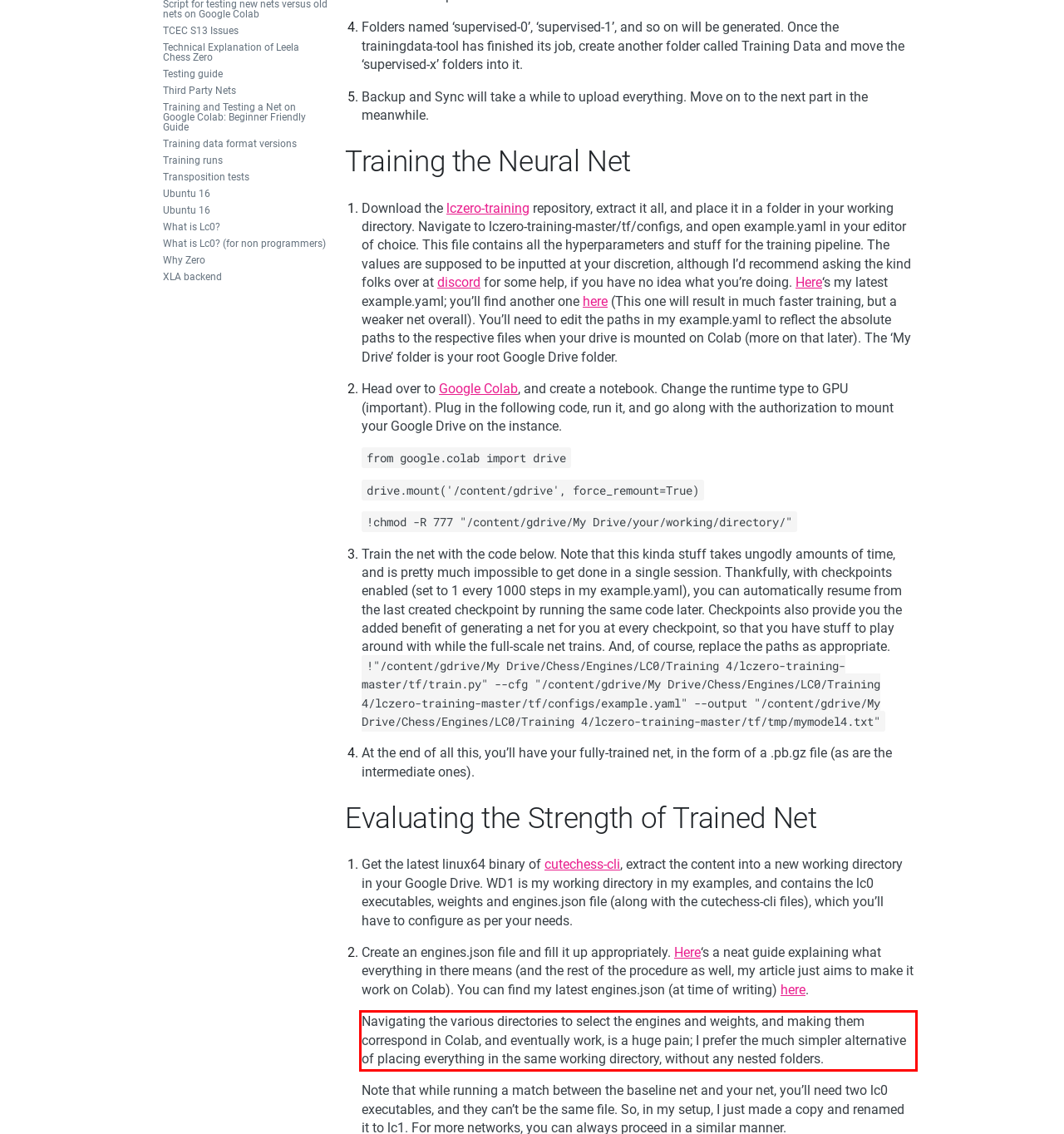Inspect the webpage screenshot that has a red bounding box and use OCR technology to read and display the text inside the red bounding box.

Navigating the various directories to select the engines and weights, and making them correspond in Colab, and eventually work, is a huge pain; I prefer the much simpler alternative of placing everything in the same working directory, without any nested folders.